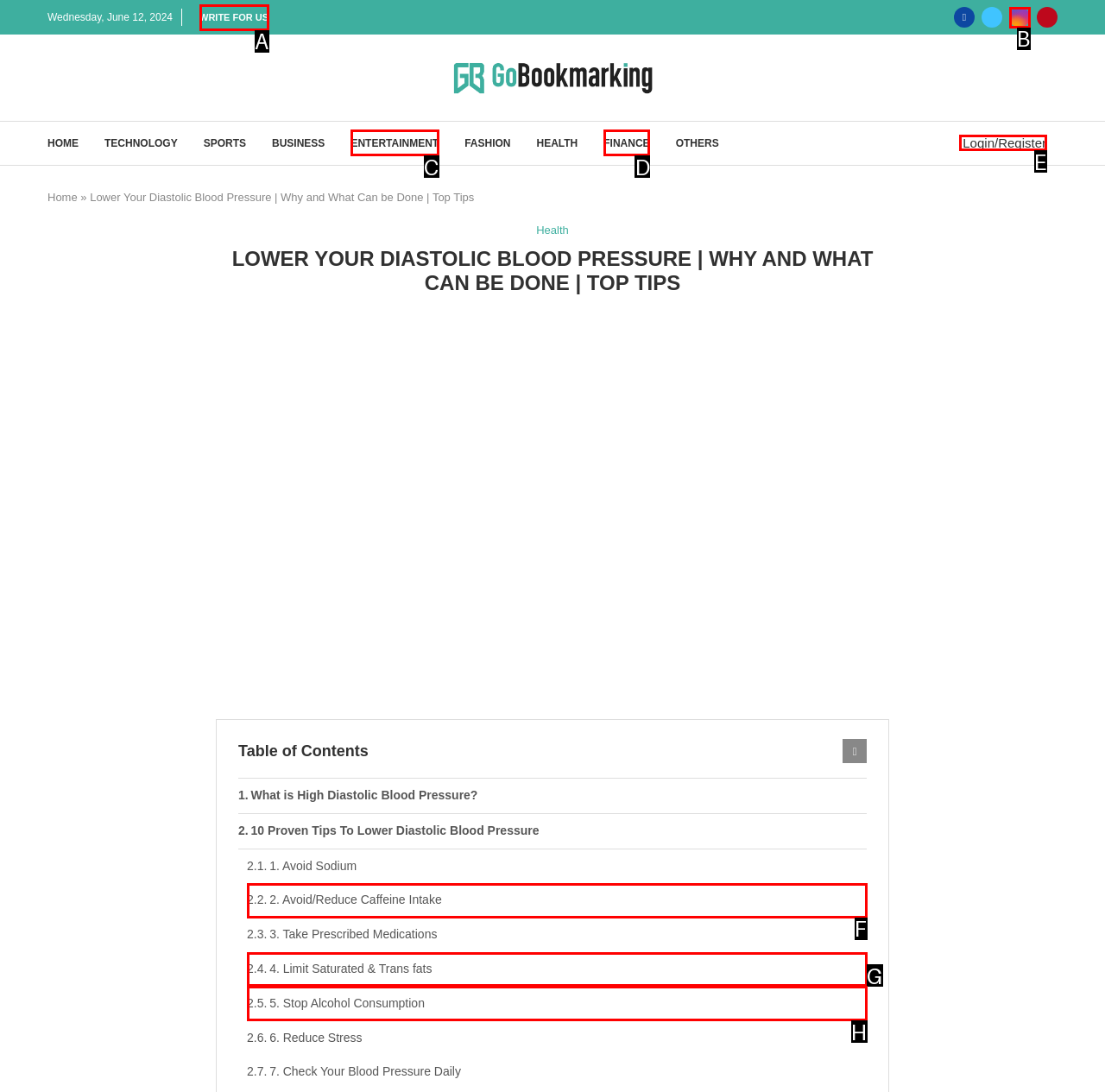Choose the correct UI element to click for this task: Check the 'Login/Register' option Answer using the letter from the given choices.

E